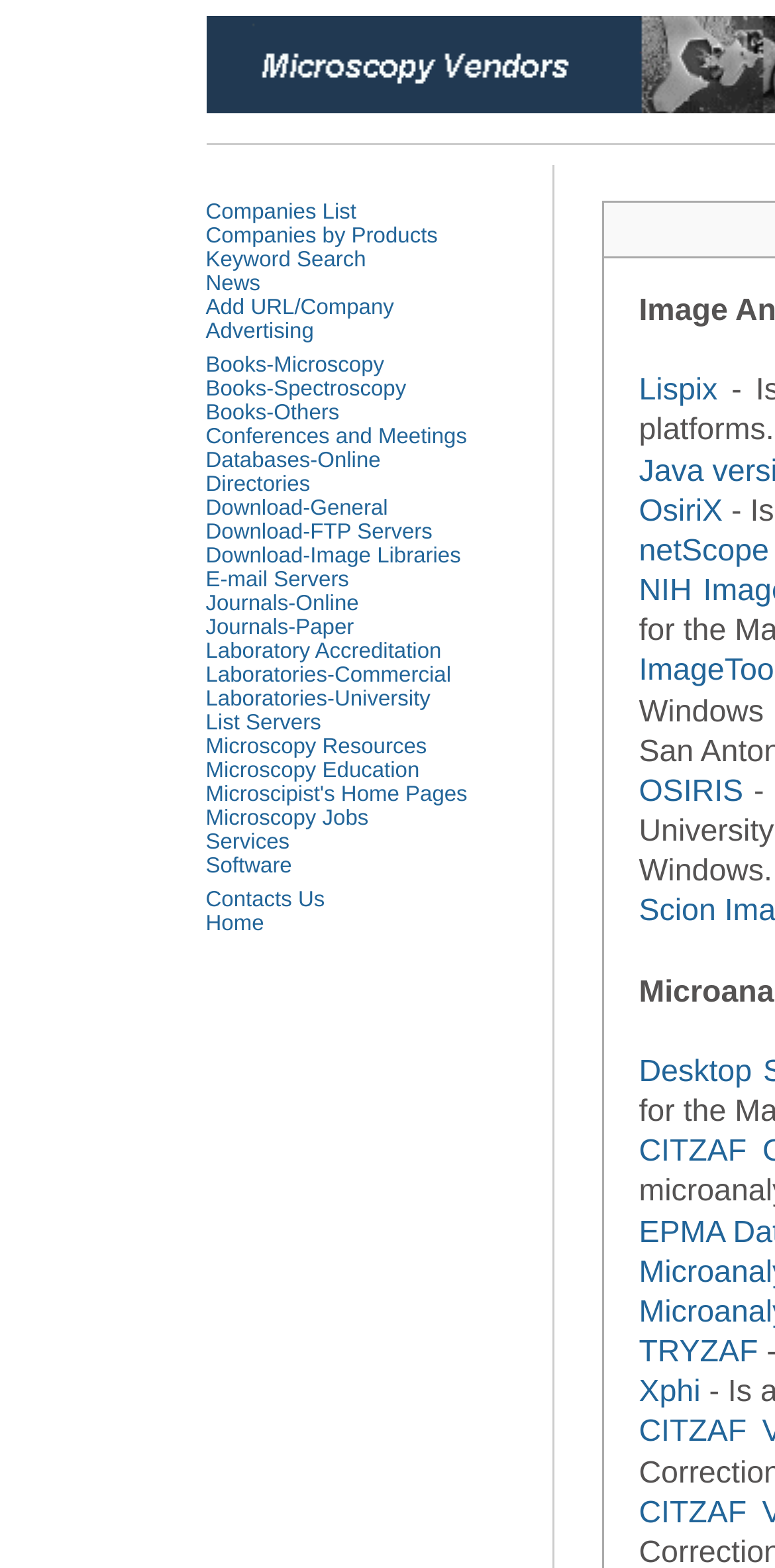Could you highlight the region that needs to be clicked to execute the instruction: "Add a URL or company"?

[0.265, 0.189, 0.508, 0.204]